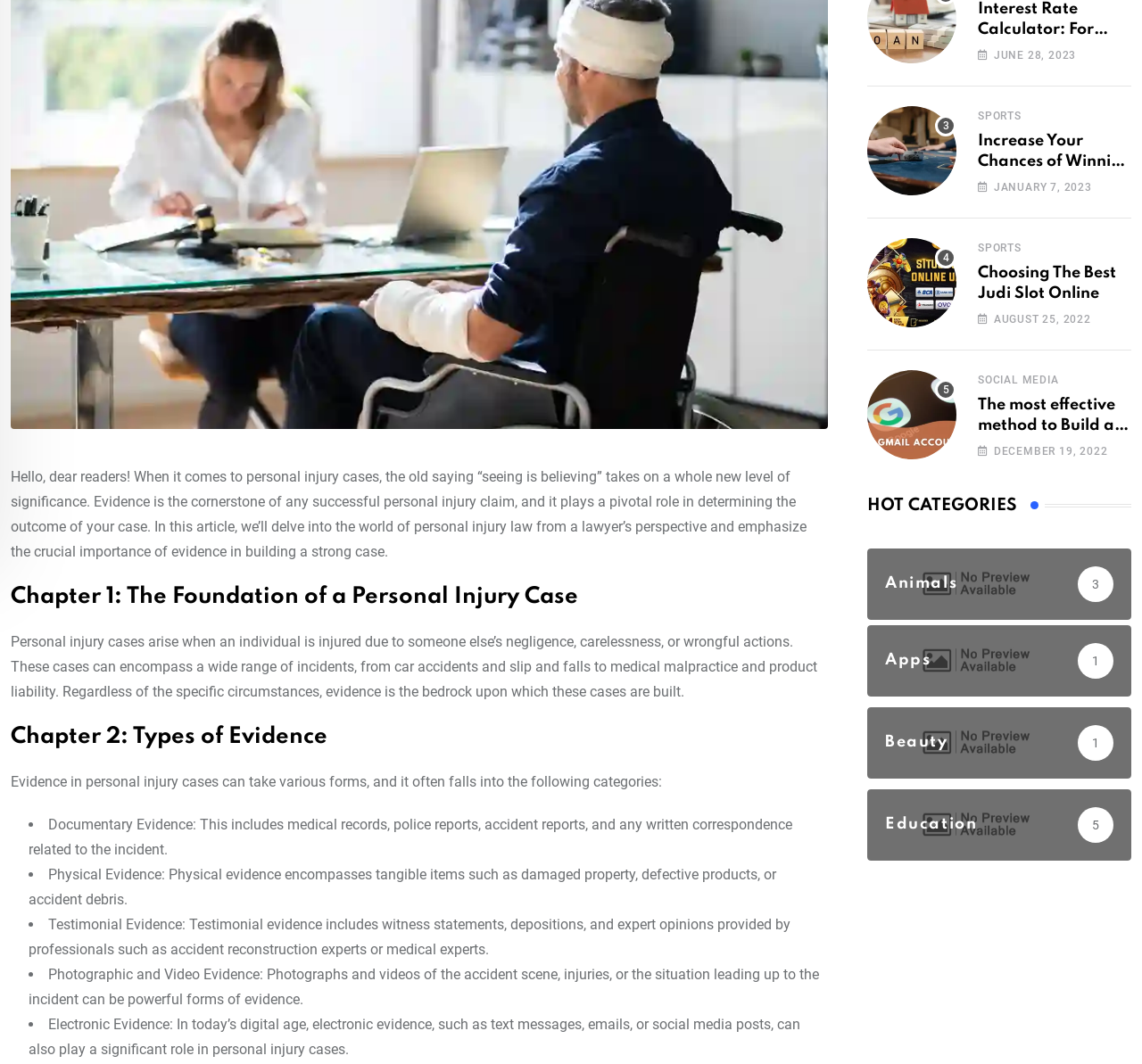Please locate the UI element described by "Education 5" and provide its bounding box coordinates.

[0.759, 0.766, 0.991, 0.782]